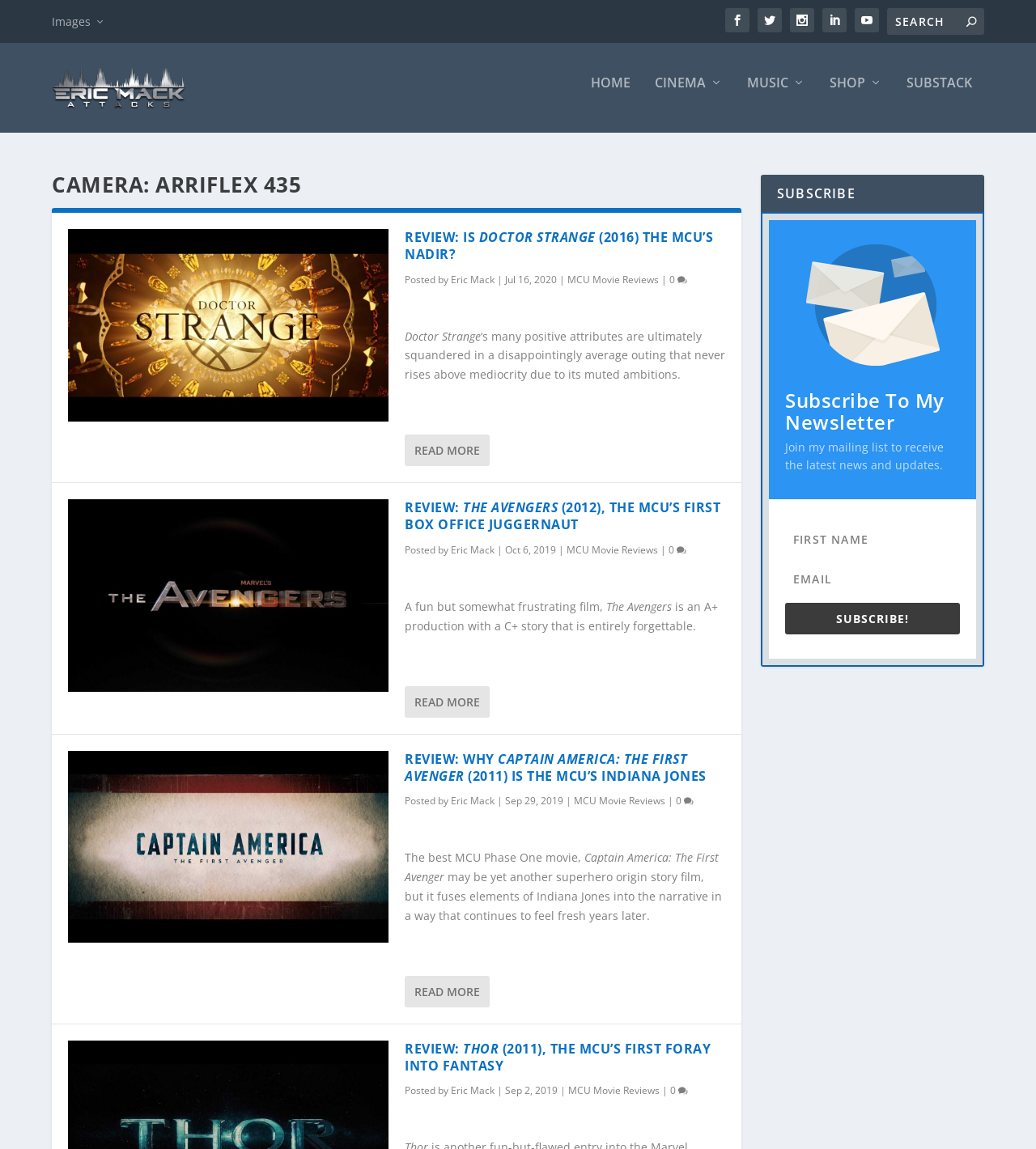Explain the webpage in detail.

The webpage is an archive of articles about the Arriflex 435 camera, with a focus on movie reviews. At the top, there is a navigation menu with links to "HOME", "CINEMA", "MUSIC", "SHOP", and "SUBSTACK". Below the menu, there is a heading that reads "CAMERA: ARRIFLEX 435".

The main content of the page is divided into four sections, each containing an article about a different Marvel Cinematic Universe (MCU) movie. The articles are arranged in a vertical column, with the most recent one at the top. Each article includes a heading, a brief summary, and a "READ MORE" link. The articles are accompanied by images and have metadata such as the author's name, the date of publication, and the number of comments.

The first article is about "Doctor Strange" (2016), the second is about "The Avengers" (2012), the third is about "Captain America: The First Avenger" (2011), and the fourth is about "Thor" (2011). The articles are written in a conversational tone and provide a brief analysis of each movie.

On the right side of the page, there is a search bar and a section to subscribe to the author's newsletter. The subscription section includes a heading, an image, and a brief description of the newsletter. There is also a form to enter one's first name and email address to subscribe.

Overall, the webpage is a collection of movie reviews and articles about the MCU, with a focus on the Arriflex 435 camera. The design is clean and easy to navigate, with clear headings and concise summaries.